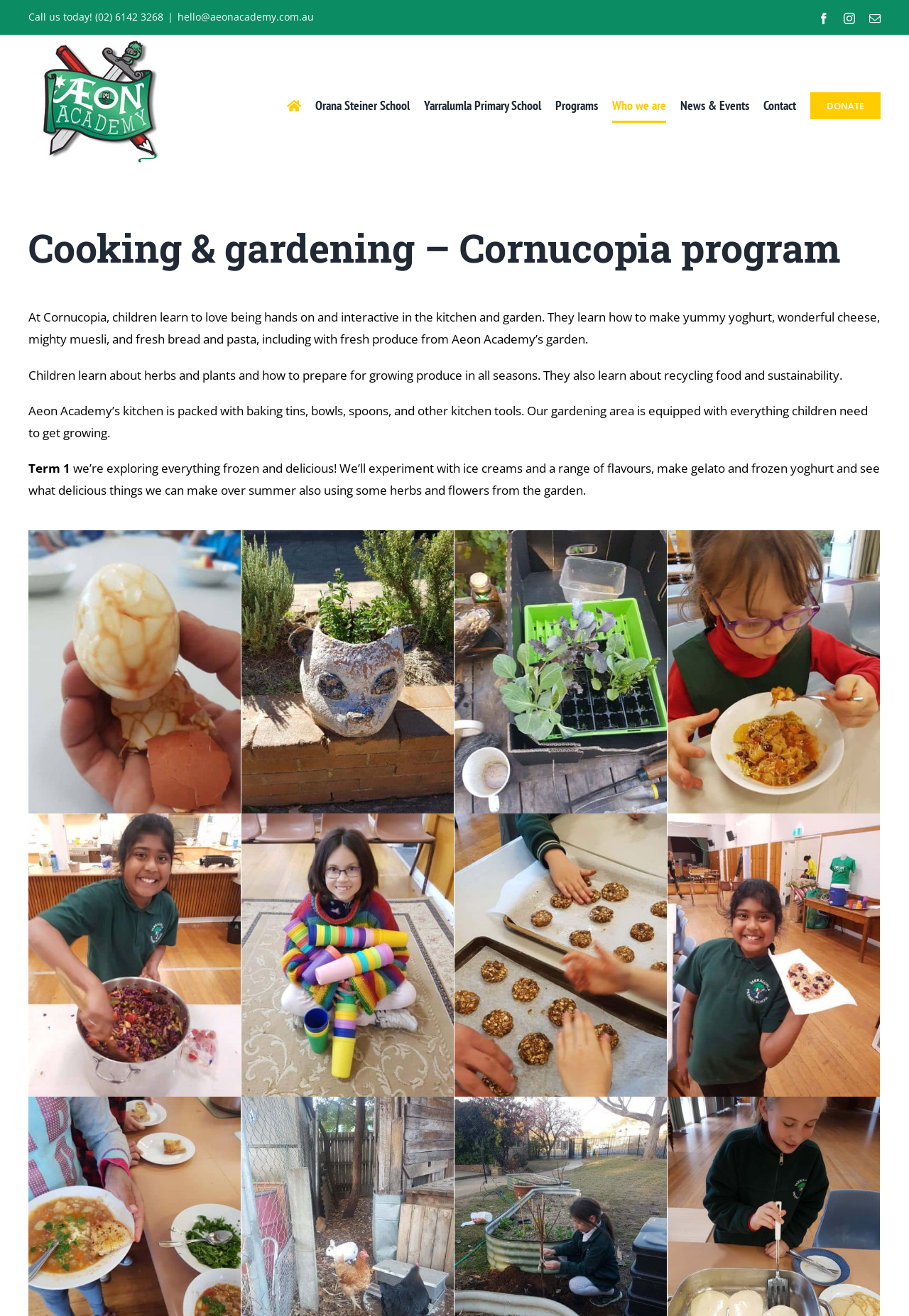Give a concise answer of one word or phrase to the question: 
What is the purpose of the kitchen in Aeon Academy?

For children to learn cooking